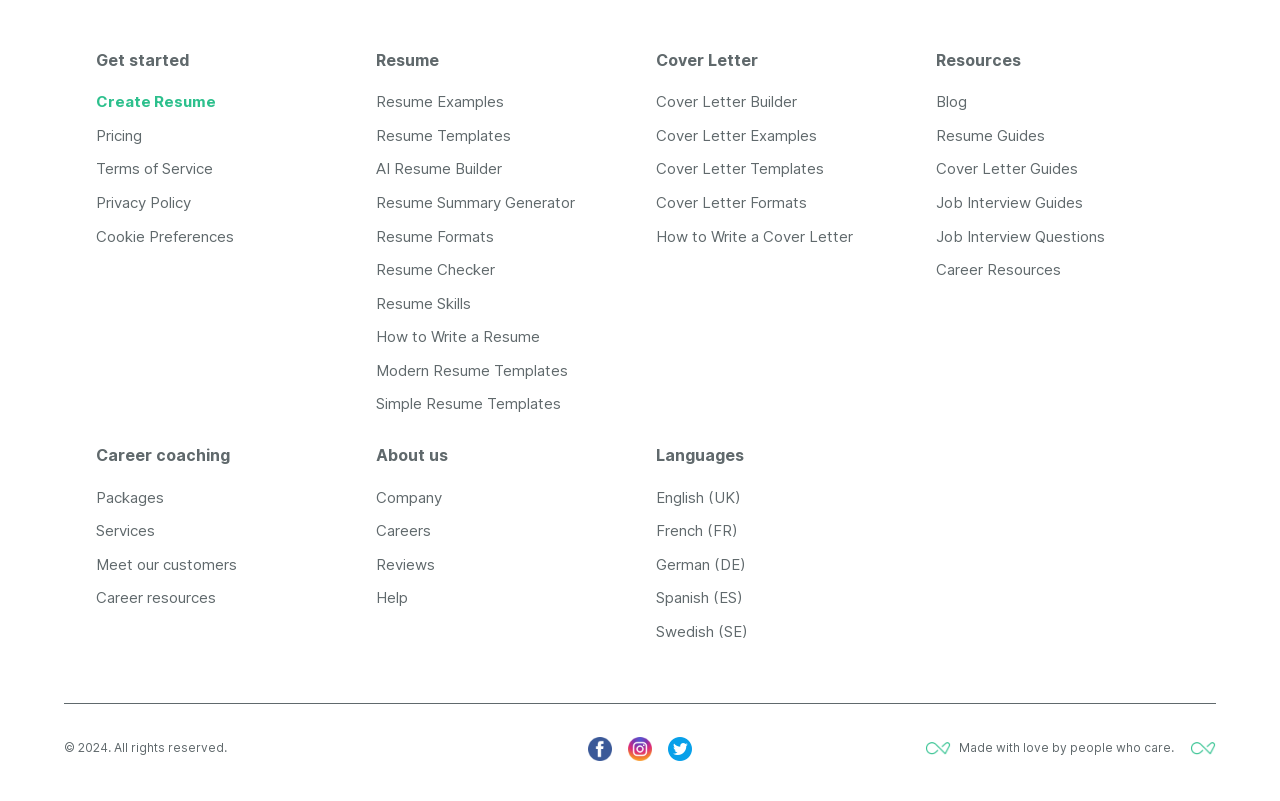Provide the bounding box coordinates of the UI element that matches the description: "Create Resume".

[0.075, 0.115, 0.169, 0.139]